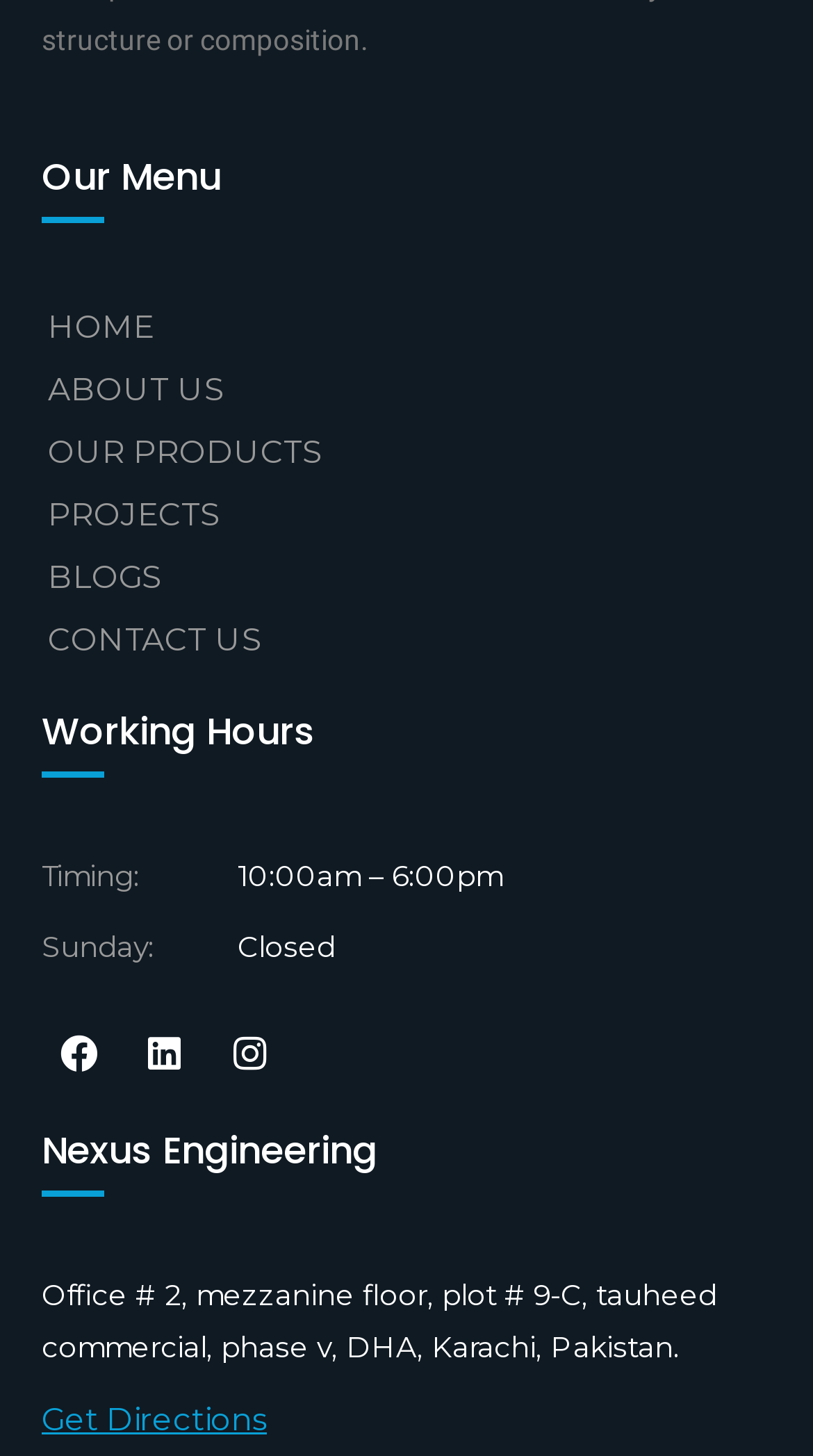What are the working hours on weekdays?
From the details in the image, answer the question comprehensively.

The working hours can be found in the section with the heading 'Working Hours'. The static text 'Timing:' is followed by the working hours '10:00am – 6:00pm'.